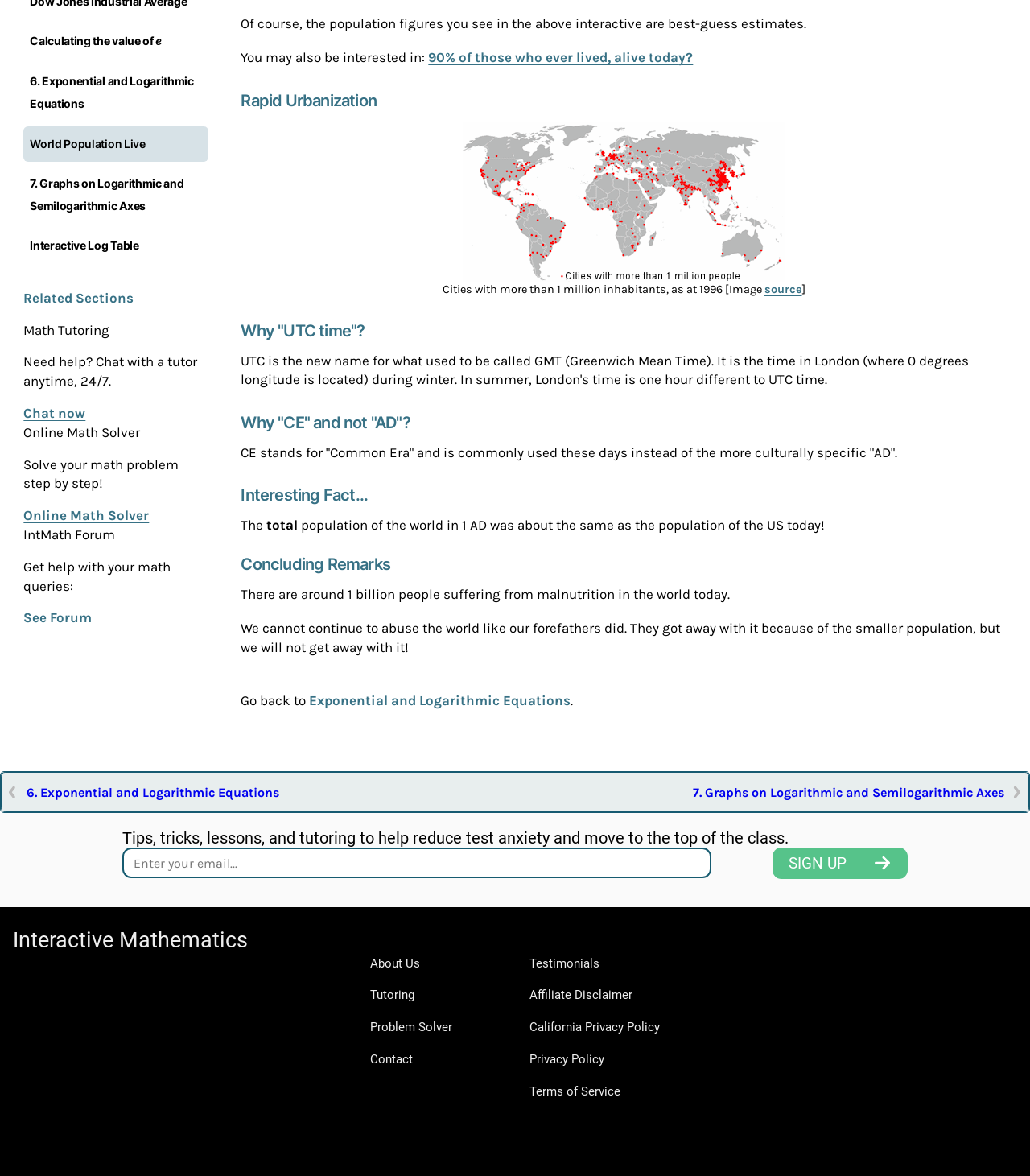Find the bounding box coordinates for the UI element that matches this description: "Contact".

[0.359, 0.893, 0.401, 0.909]